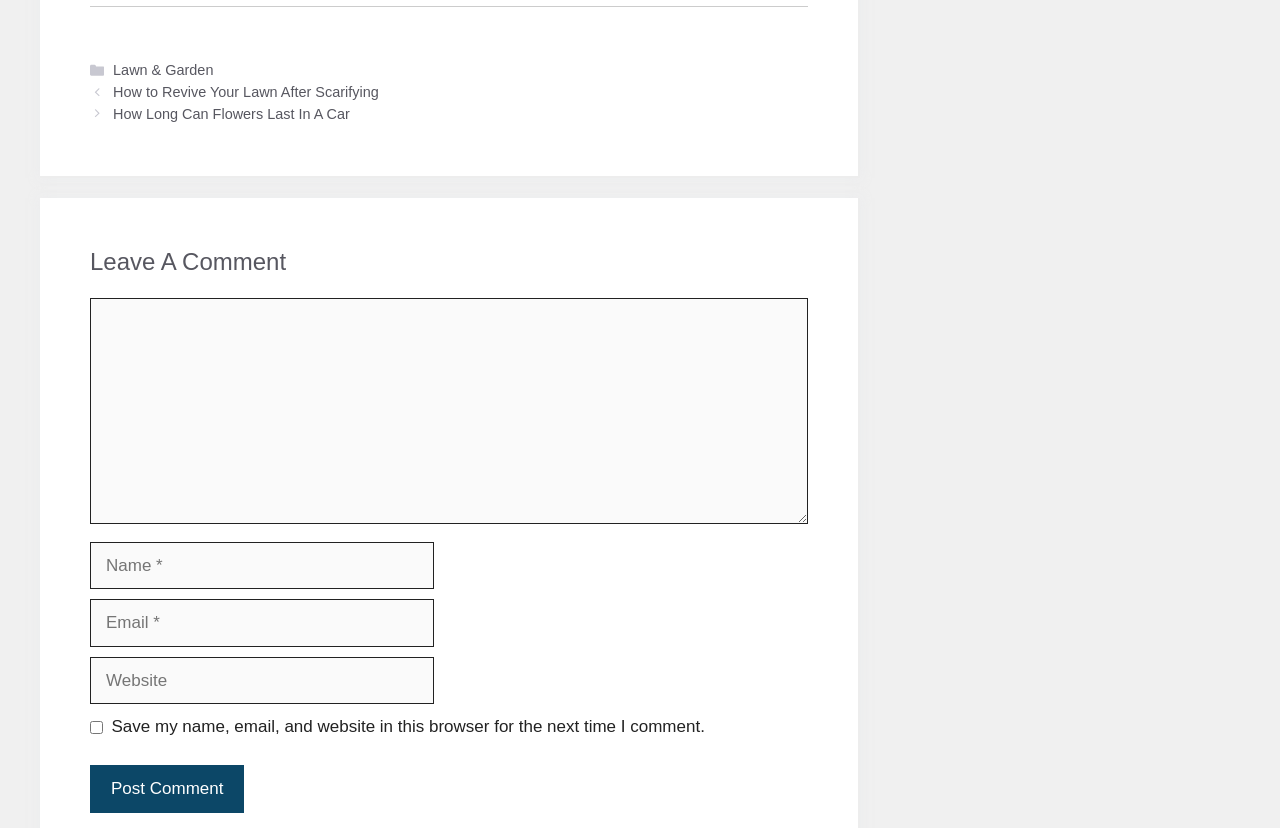Find and provide the bounding box coordinates for the UI element described here: "parent_node: Comment name="comment"". The coordinates should be given as four float numbers between 0 and 1: [left, top, right, bottom].

[0.07, 0.36, 0.631, 0.633]